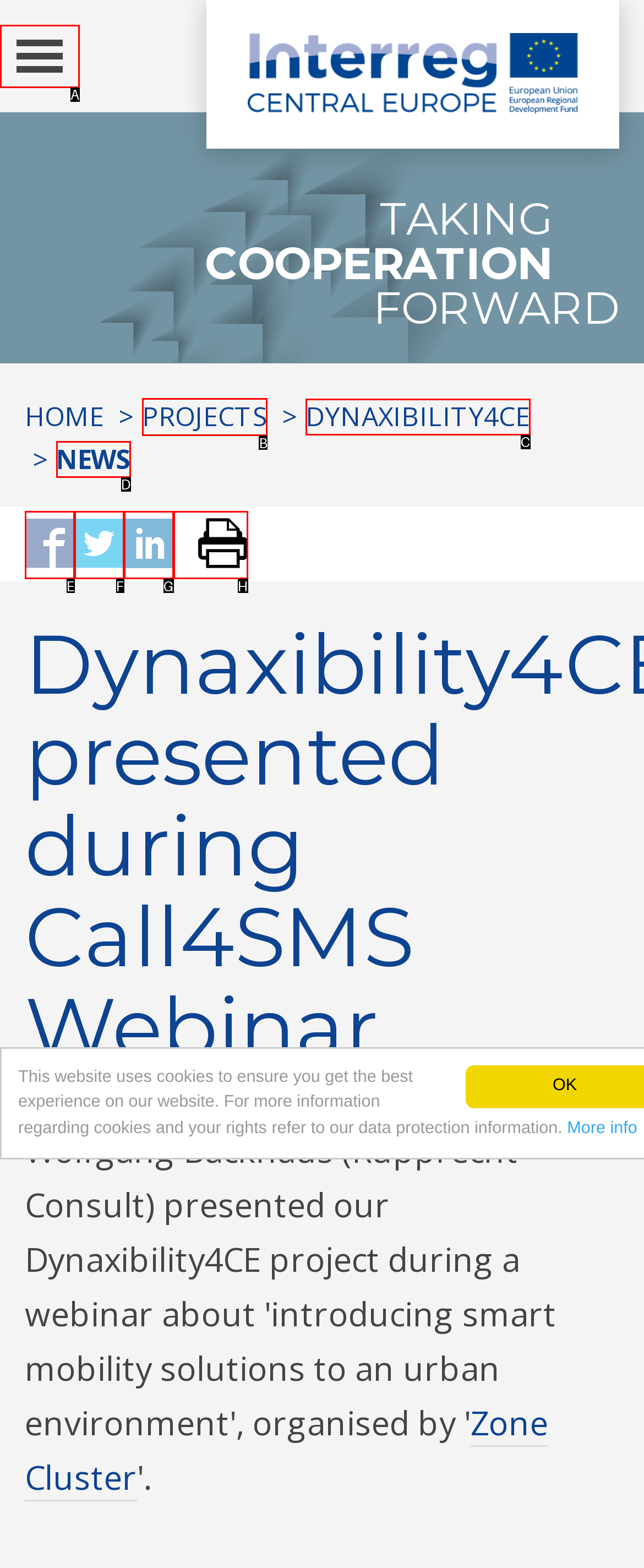From the given choices, which option should you click to complete this task: view projects? Answer with the letter of the correct option.

B